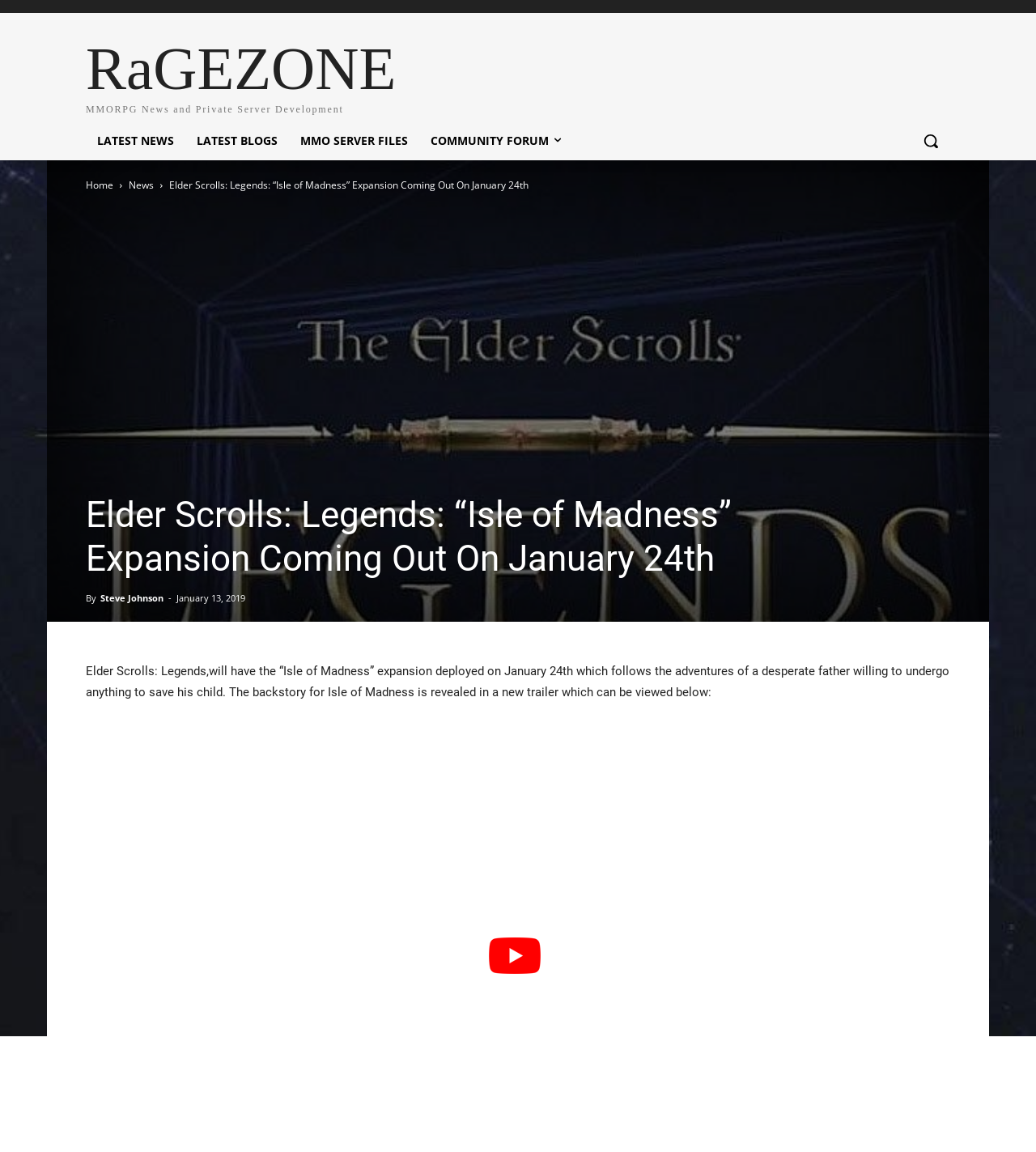Please identify the bounding box coordinates of the element that needs to be clicked to perform the following instruction: "Navigate to the Home page".

None